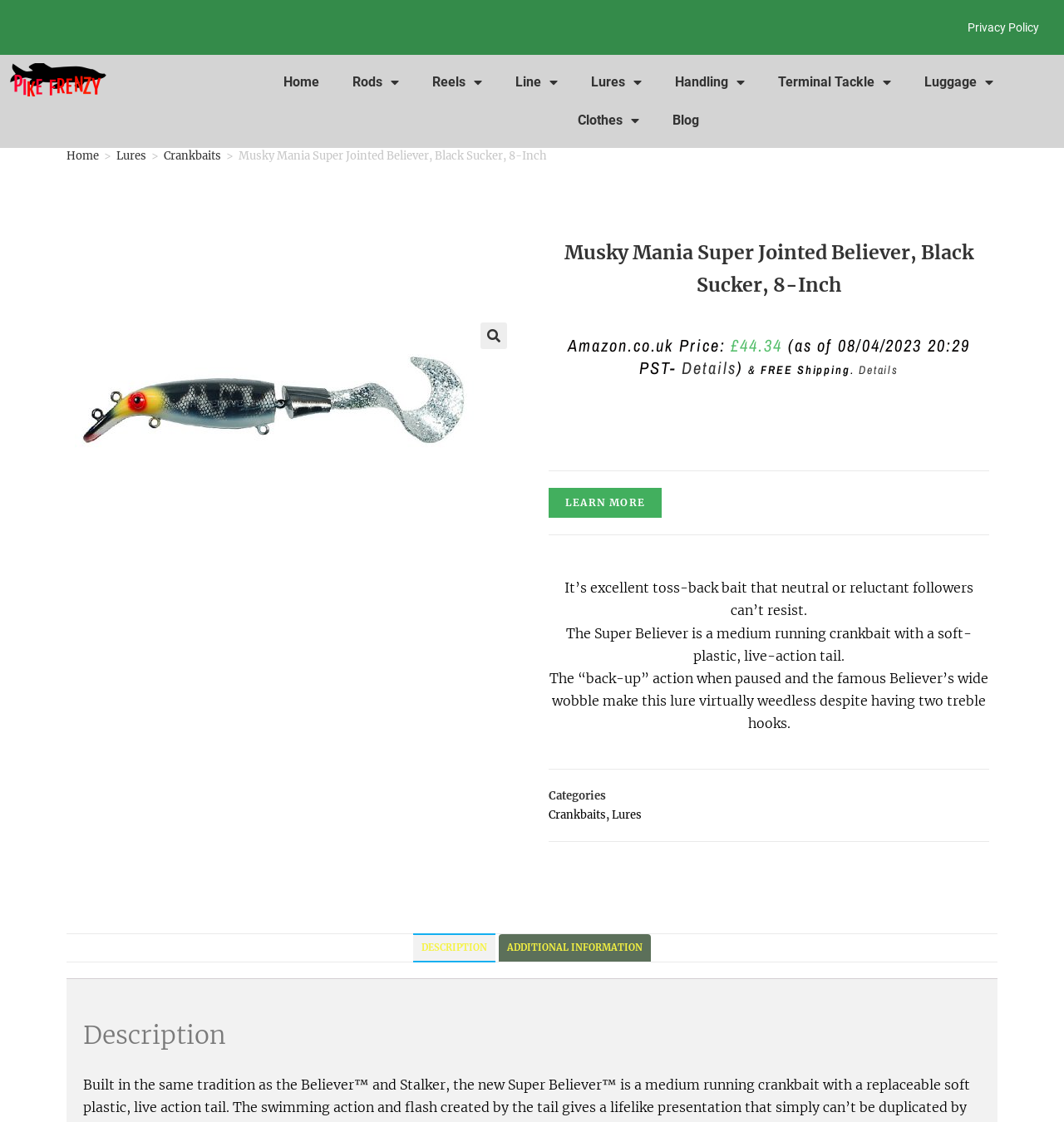From the given element description: "MEET WITH US", find the bounding box for the UI element. Provide the coordinates as four float numbers between 0 and 1, in the order [left, top, right, bottom].

None